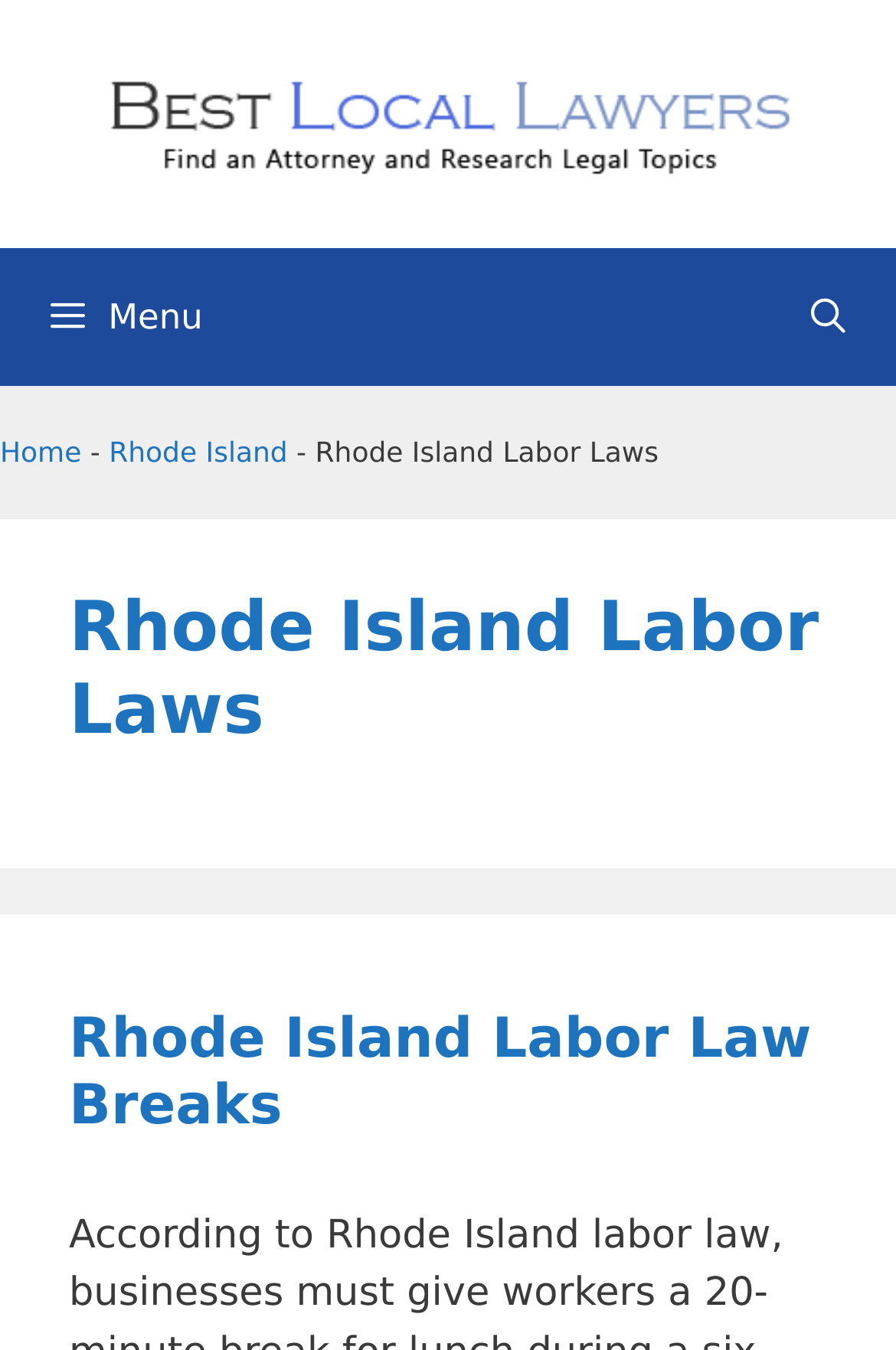Please provide a short answer using a single word or phrase for the question:
What is the name of the lawyer guide?

Best Local Lawyer Guide